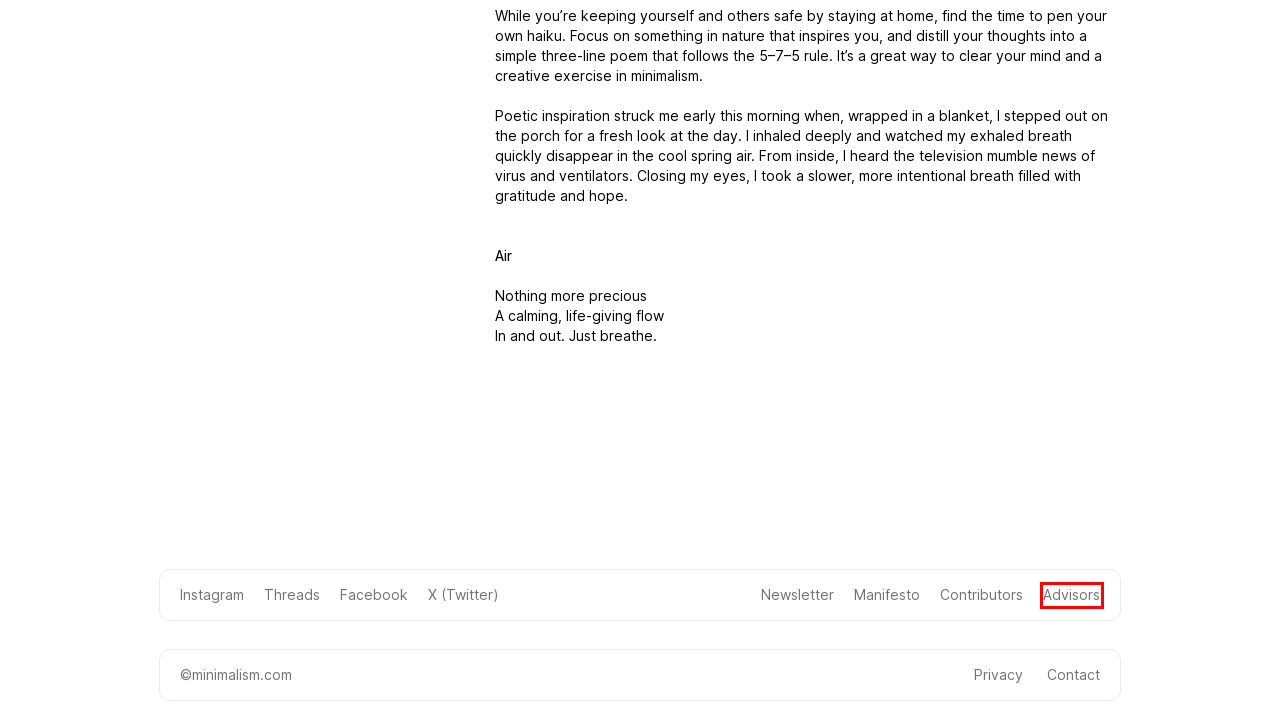Examine the screenshot of the webpage, noting the red bounding box around a UI element. Pick the webpage description that best matches the new page after the element in the red bounding box is clicked. Here are the candidates:
A. Minimalism Life - Crafting a simpler life with less
B. Minimal design - Minimalism Life®
C. Advisors - Minimalism Life®
D. Manifesto - Minimalism Life®
E. Projects - Minimalism Life®
F. Contributors - Minimalism Life®
G. Journal - Minimalism Life®
H. Privacy and terms - Minimalism Life®

C